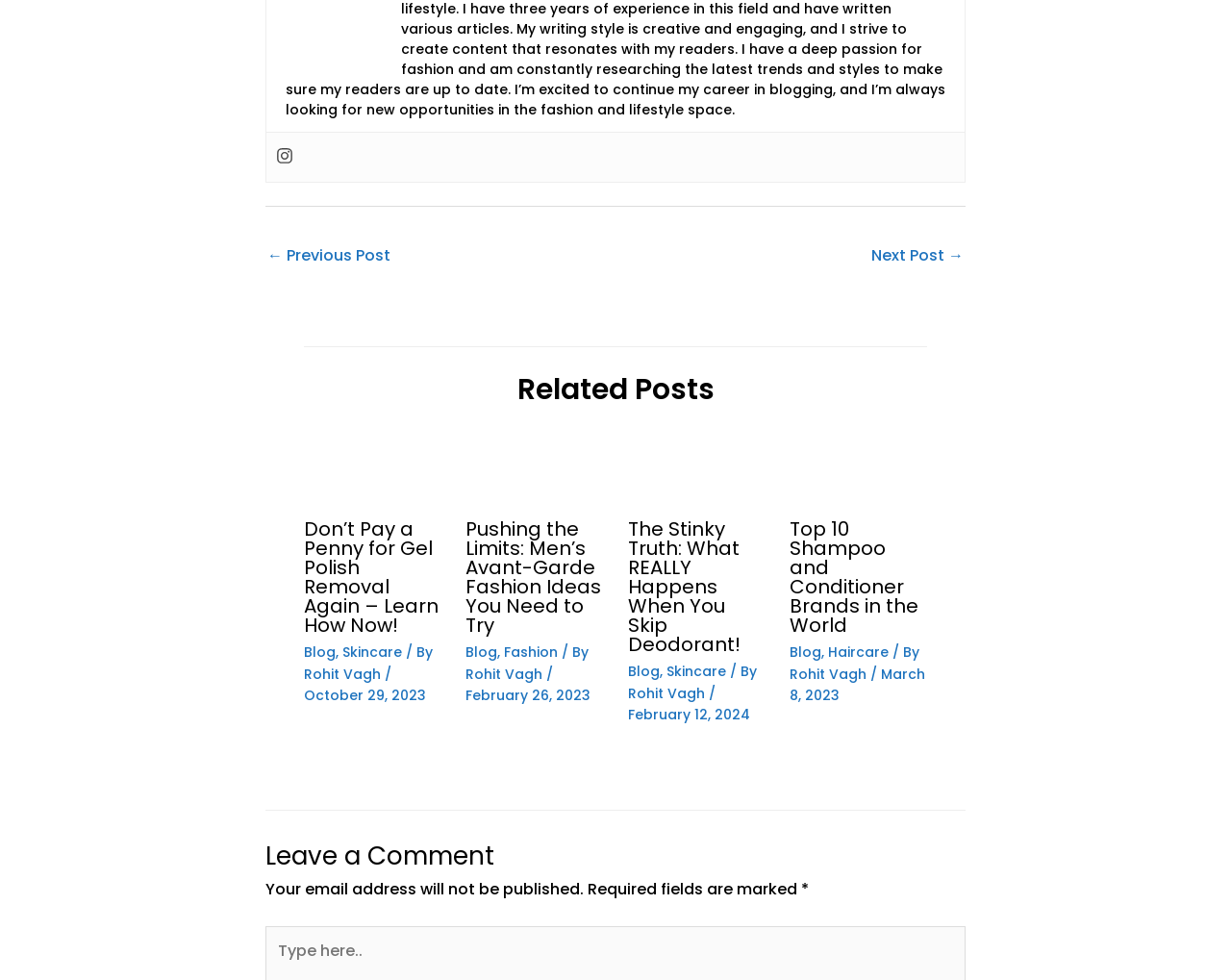Can you look at the image and give a comprehensive answer to the question:
How many related posts are displayed on this webpage?

I counted the number of article elements with related post content and found that there are four of them.